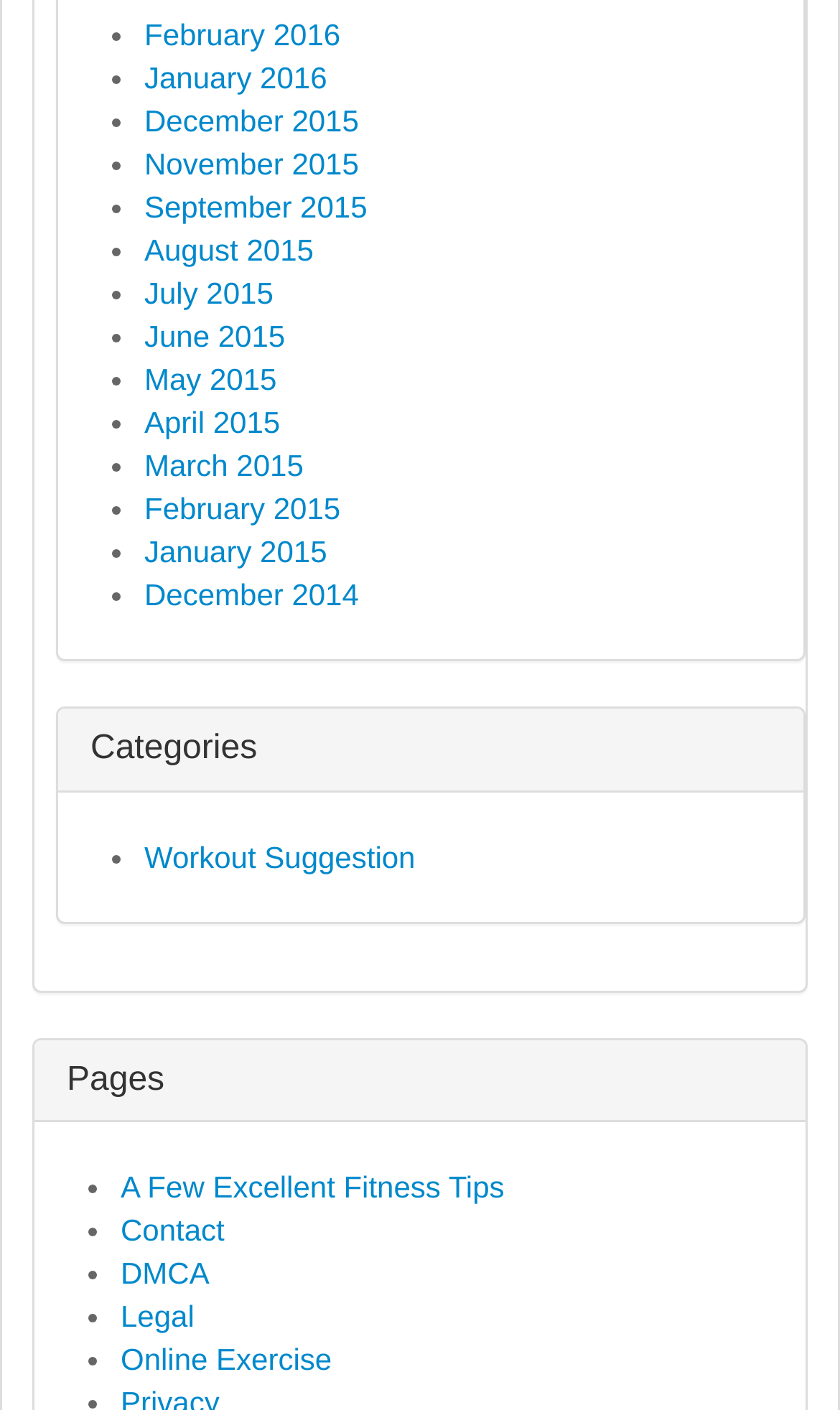Identify the bounding box coordinates of the clickable region required to complete the instruction: "Read the article about Governors Cox and Lee hosting a Disagree Better Panel". The coordinates should be given as four float numbers within the range of 0 and 1, i.e., [left, top, right, bottom].

None